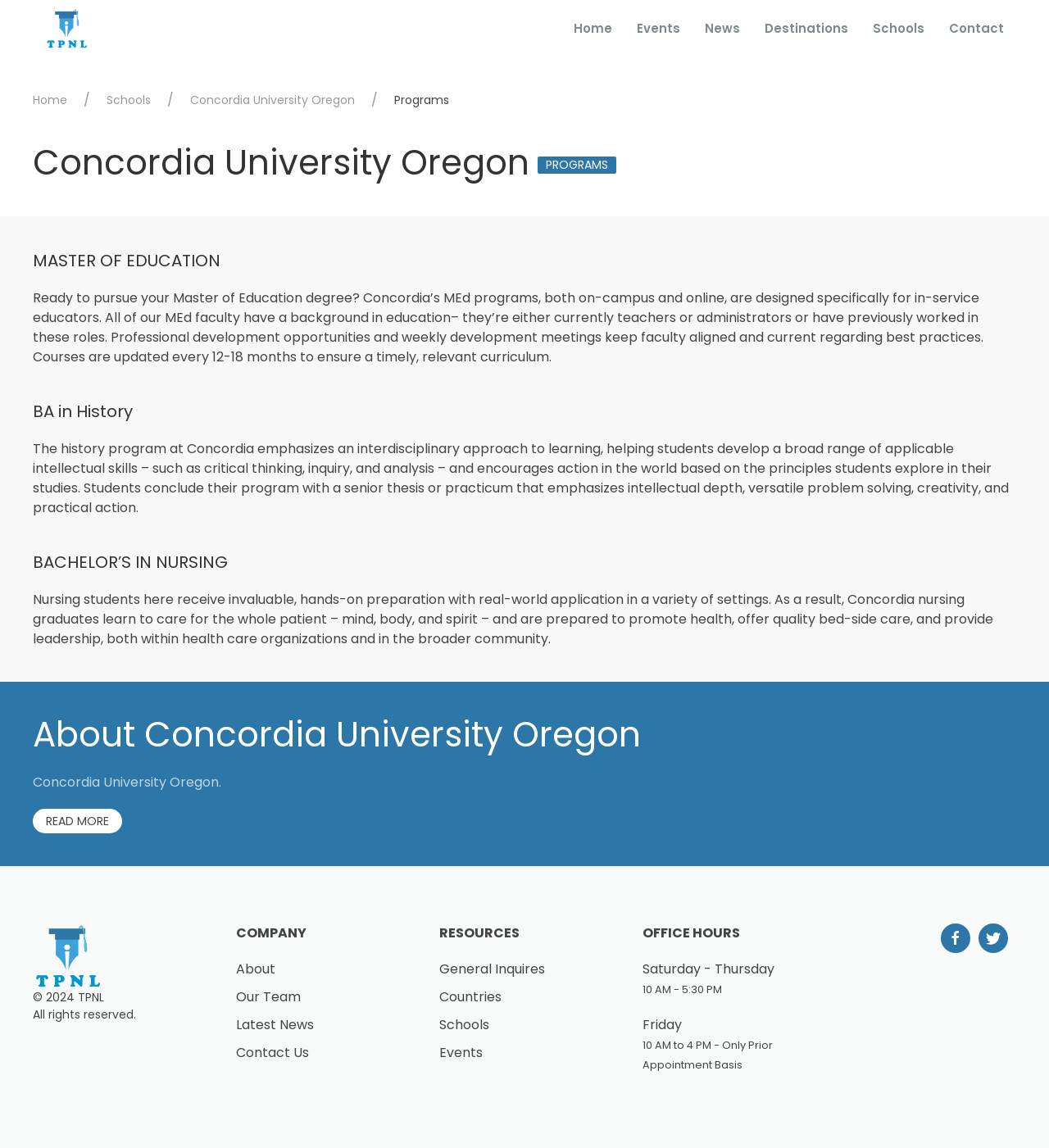What is the name of the university?
Using the image as a reference, give an elaborate response to the question.

I found the answer by looking at the heading 'Concordia University Oregon PROGRAMS' which suggests that the webpage is about programs offered by Concordia University Oregon.